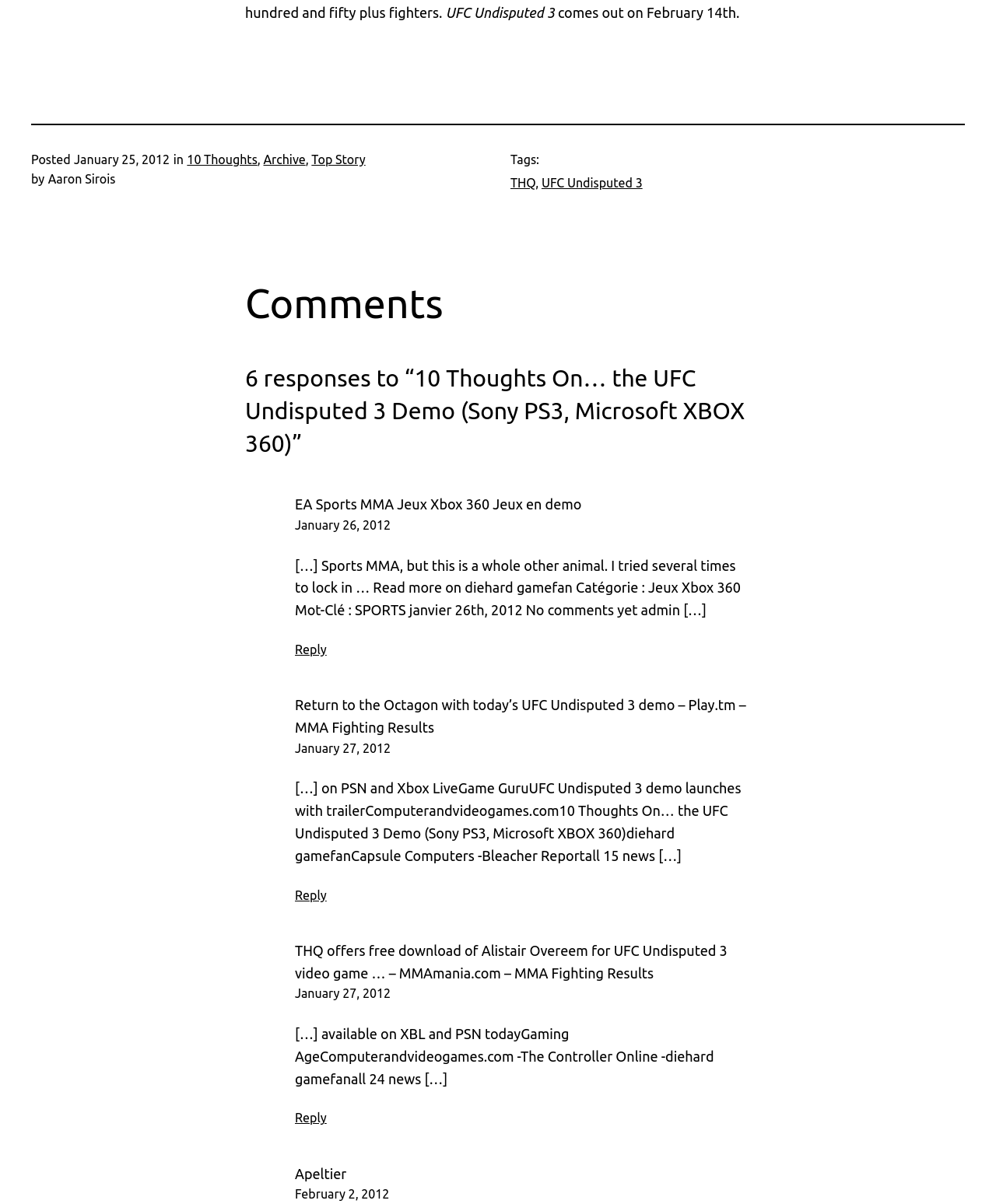Provide the bounding box coordinates in the format (top-left x, top-left y, bottom-right x, bottom-right y). All values are floating point numbers between 0 and 1. Determine the bounding box coordinate of the UI element described as: THQ

[0.512, 0.146, 0.538, 0.158]